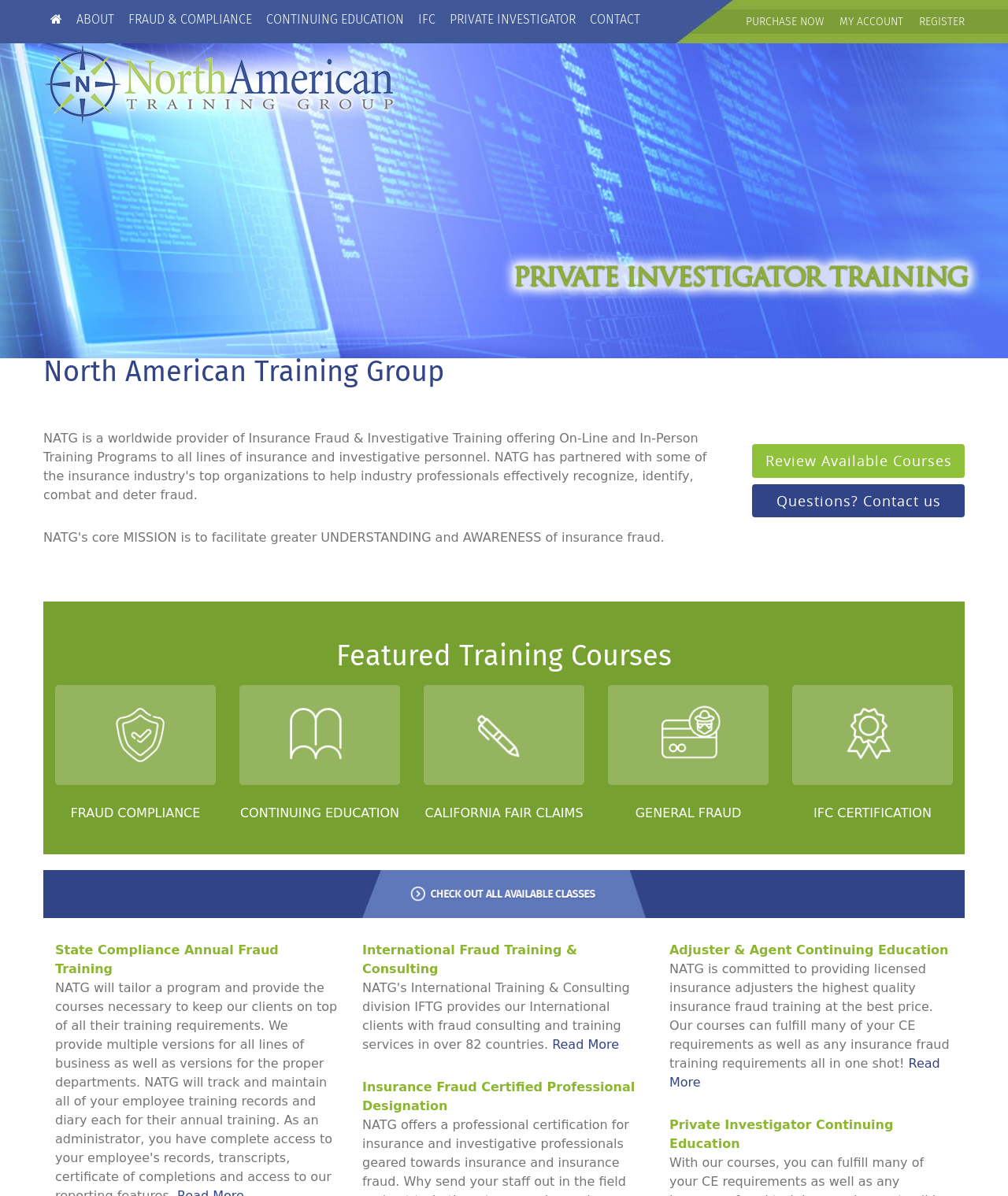Identify and provide the bounding box for the element described by: "Contact".

[0.579, 0.011, 0.641, 0.022]